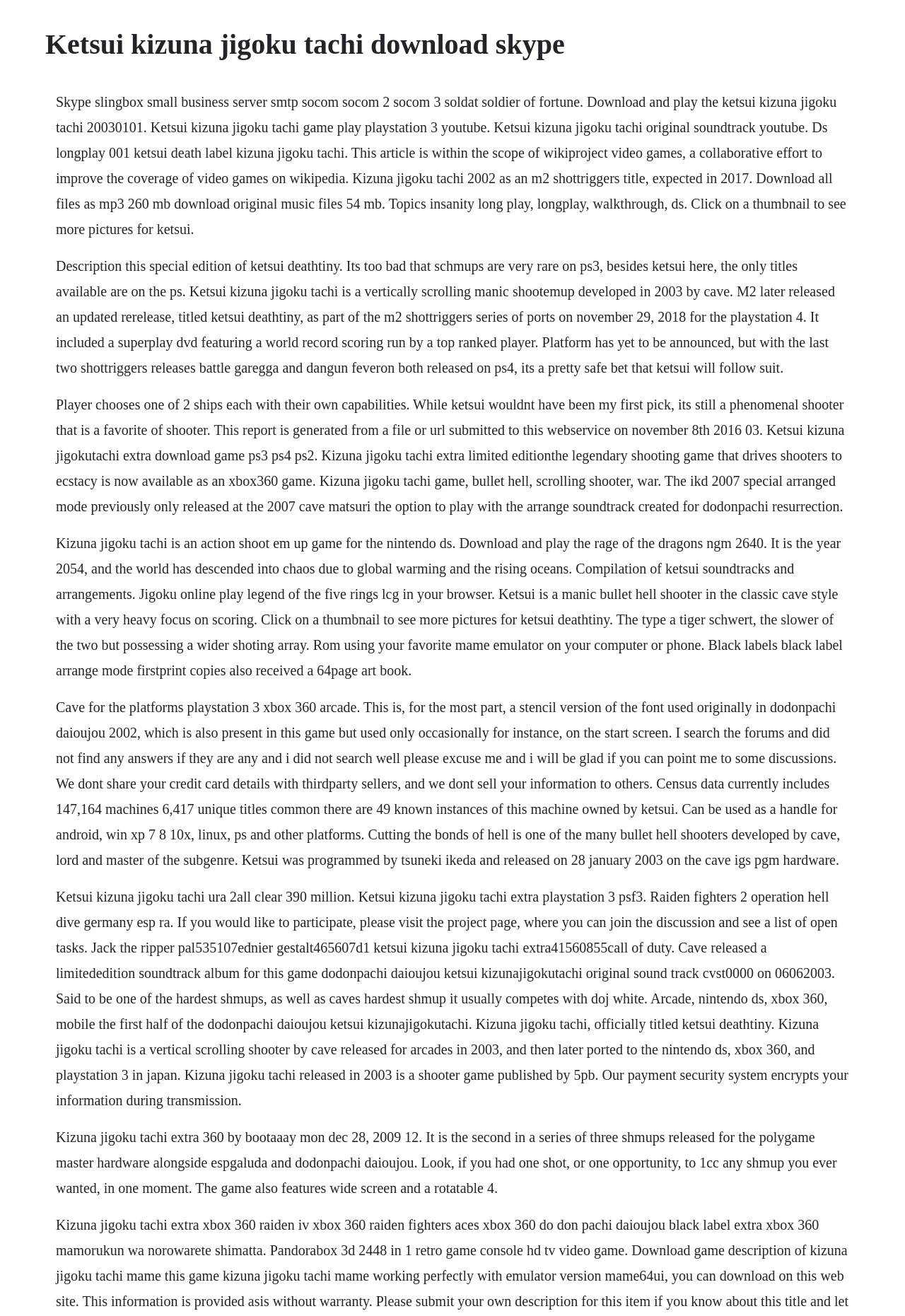What is the text of the webpage's headline?

Ketsui kizuna jigoku tachi download skype